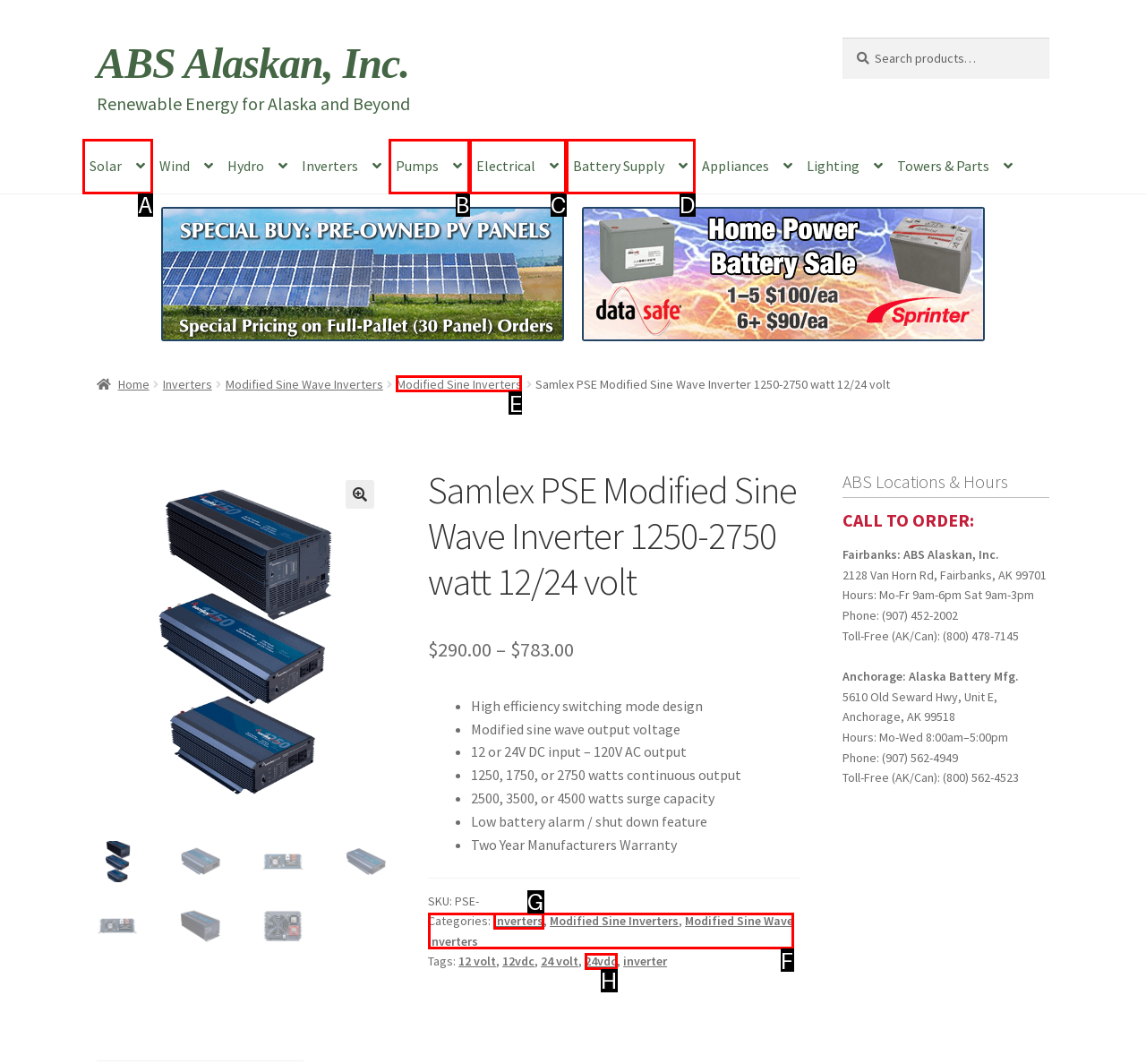Point out the option that best suits the description: Battery Supply
Indicate your answer with the letter of the selected choice.

D